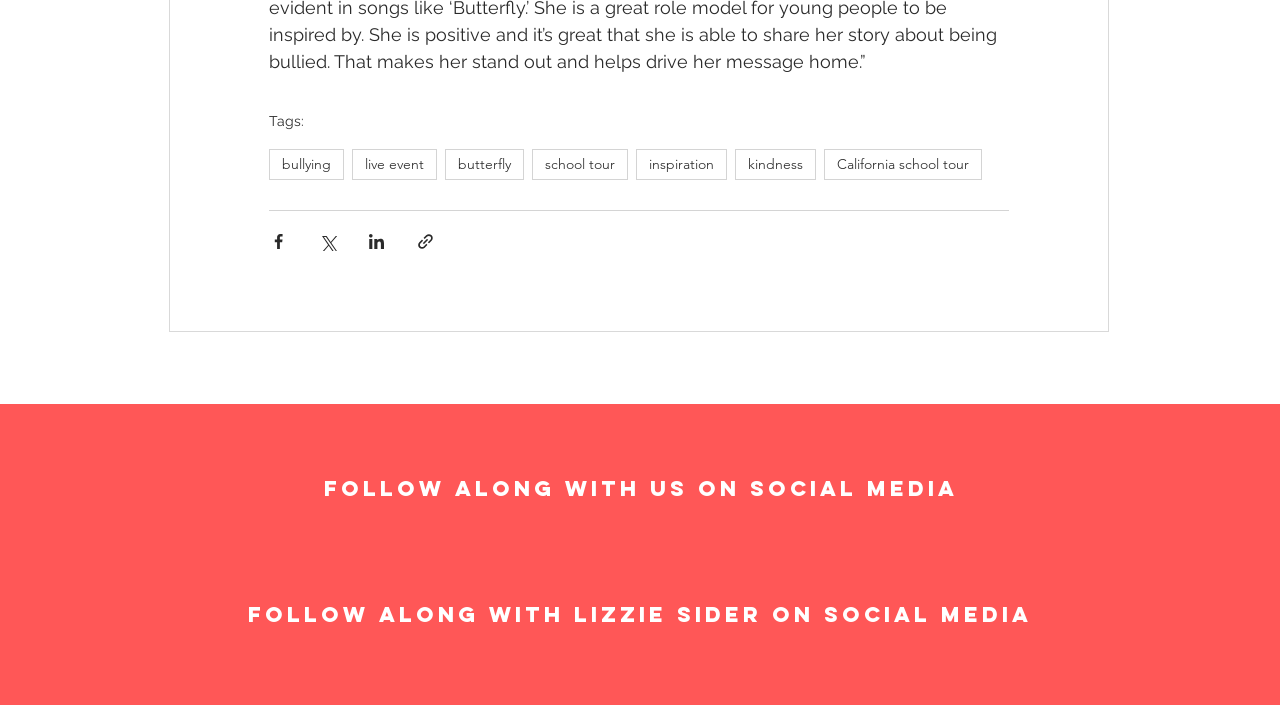How many share buttons are there?
Can you give a detailed and elaborate answer to the question?

I counted the number of share buttons, which are 'Share via Facebook', 'Share via Twitter', 'Share via LinkedIn', and 'Share via link'. There are 4 share buttons in total.